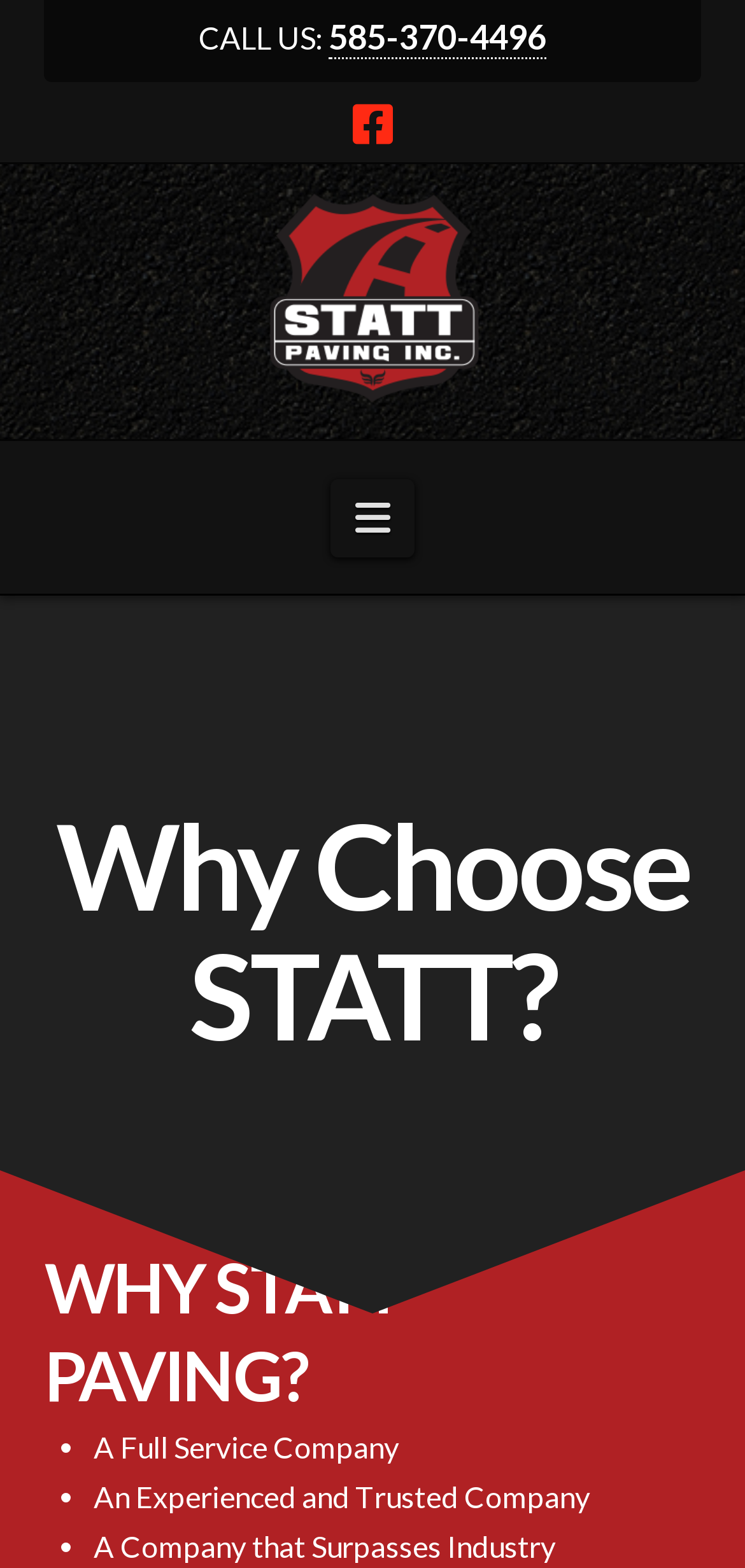What is the purpose of the button?
Please give a detailed answer to the question using the information shown in the image.

I found the purpose of the button by looking at the button's text, which says 'Navigation', and also by seeing that it controls an element with the ID 'x-nav-wrap-mobile', which suggests that it is used for navigation.